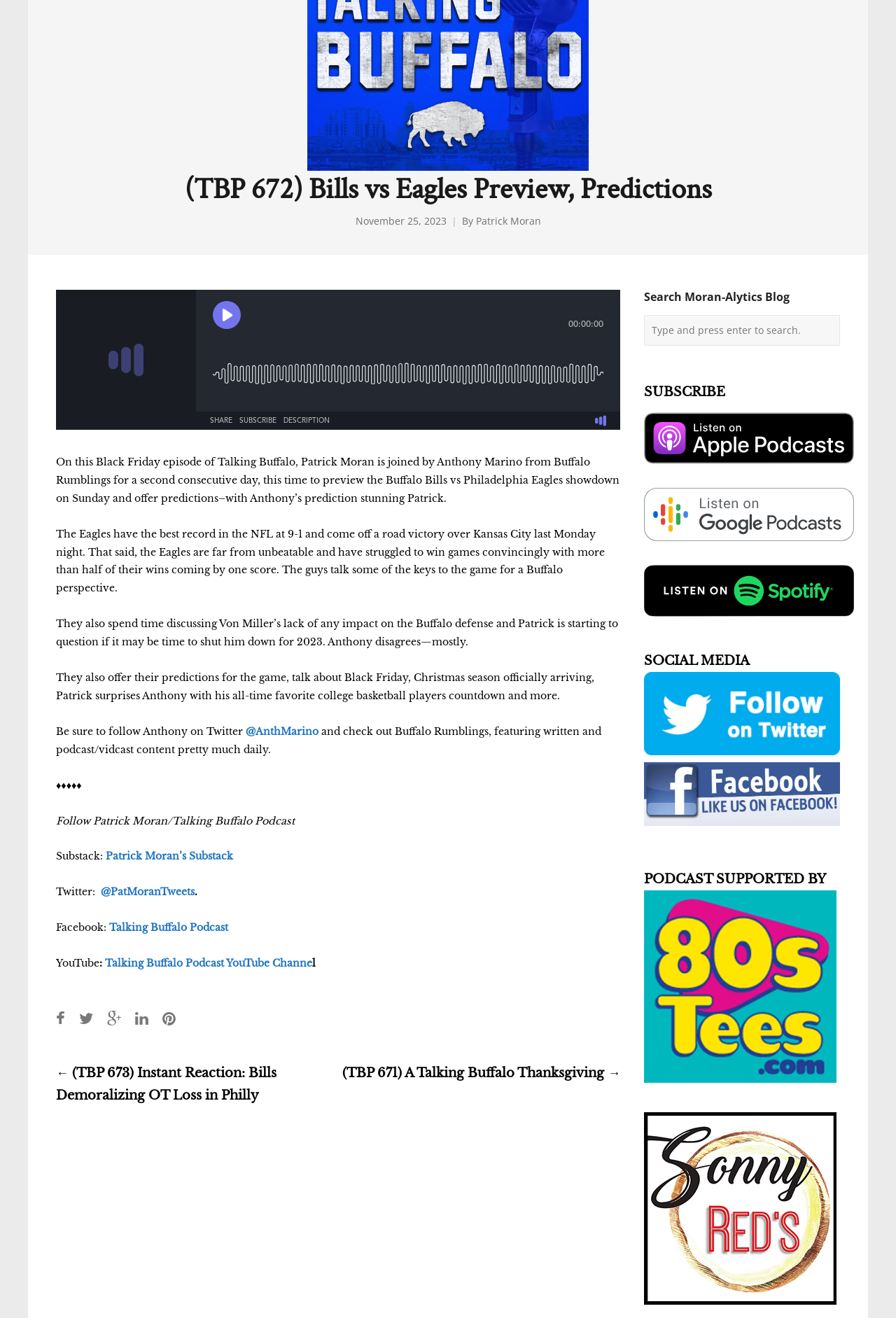Can you find the bounding box coordinates for the UI element given this description: "parent_node: SUBSCRIBE"? Provide the coordinates as four float numbers between 0 and 1: [left, top, right, bottom].

[0.719, 0.564, 0.938, 0.629]